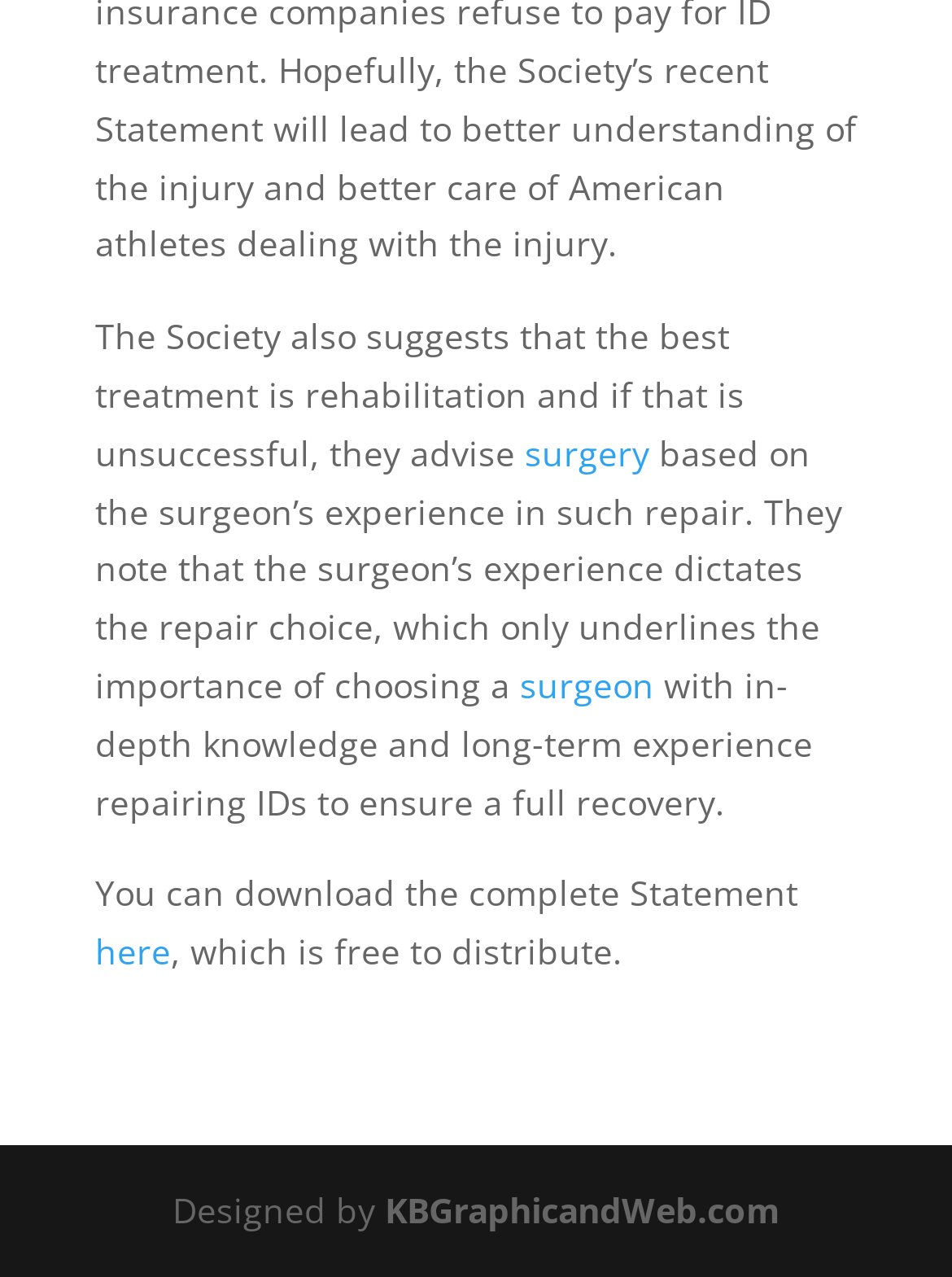What is the purpose of the webpage?
Answer the question with a detailed and thorough explanation.

The webpage appears to be providing information about the treatment of IDs, suggesting rehabilitation and surgery as options, and offering a downloadable statement on the topic.